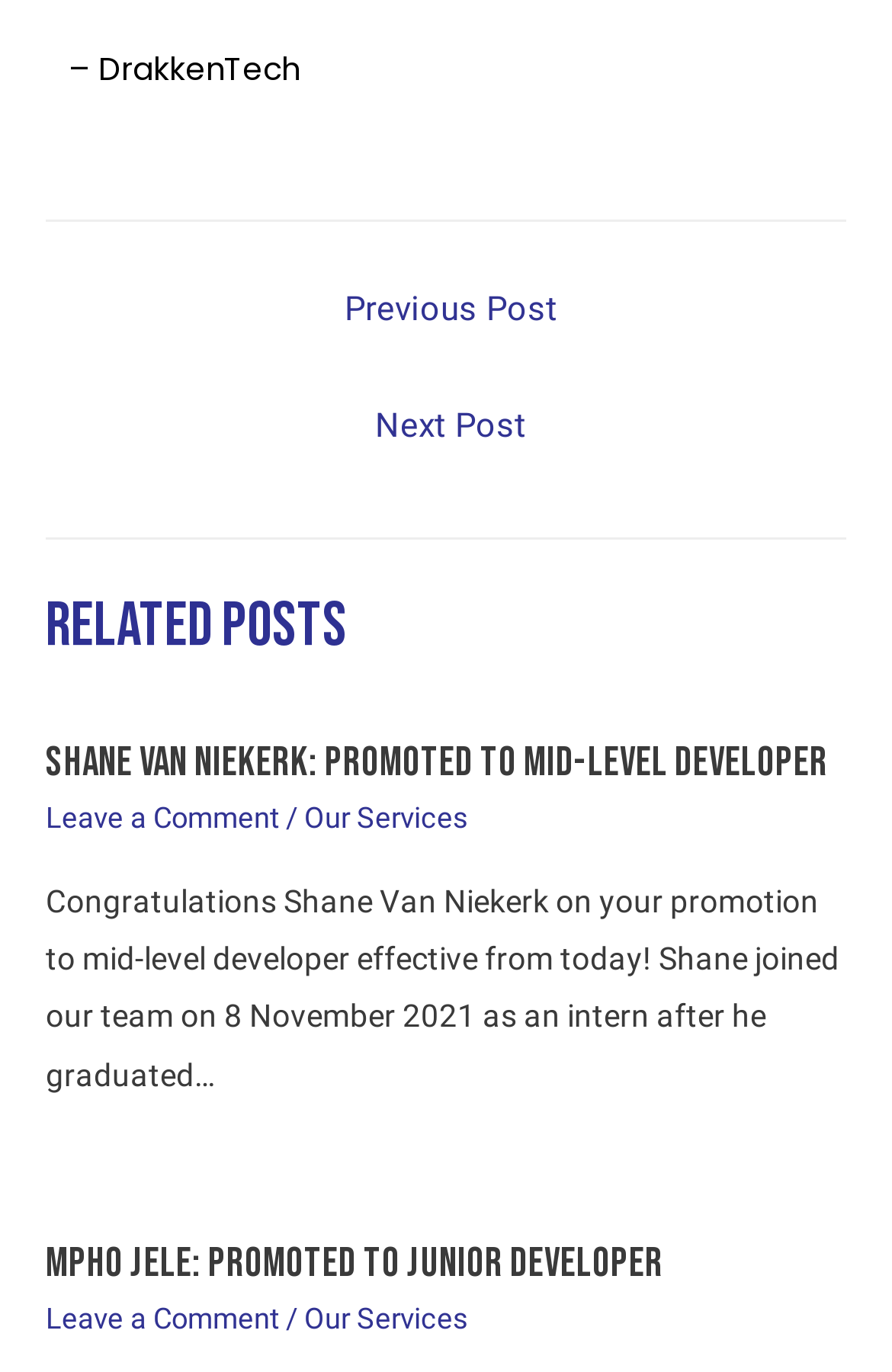Find the bounding box coordinates of the element I should click to carry out the following instruction: "leave a comment on Shane Van Niekerk's promotion post".

[0.051, 0.584, 0.313, 0.609]